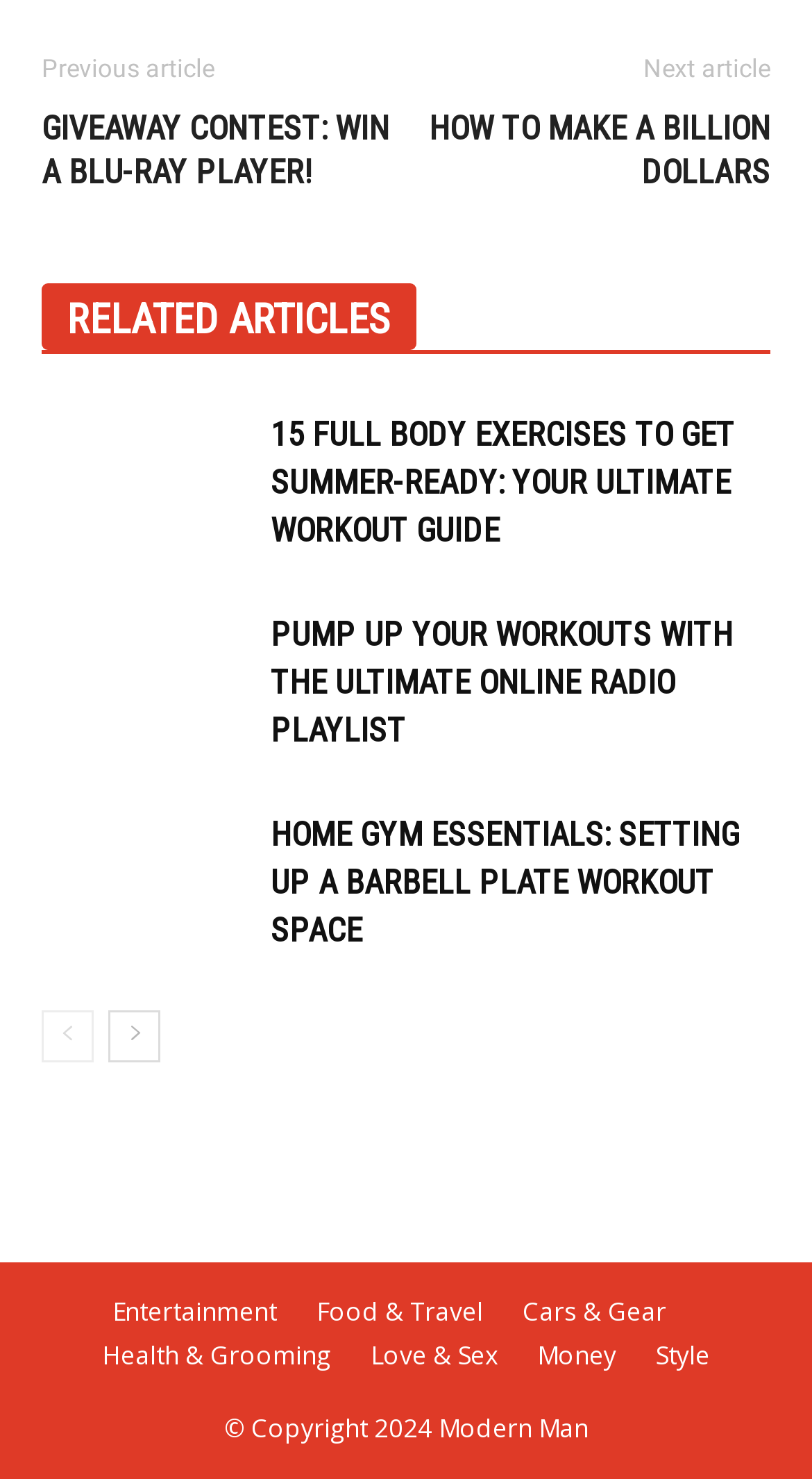Examine the image carefully and respond to the question with a detailed answer: 
How many navigation links are there at the top of the page?

I looked at the top of the page and found two navigation links: 'Previous article' and 'Next article'.